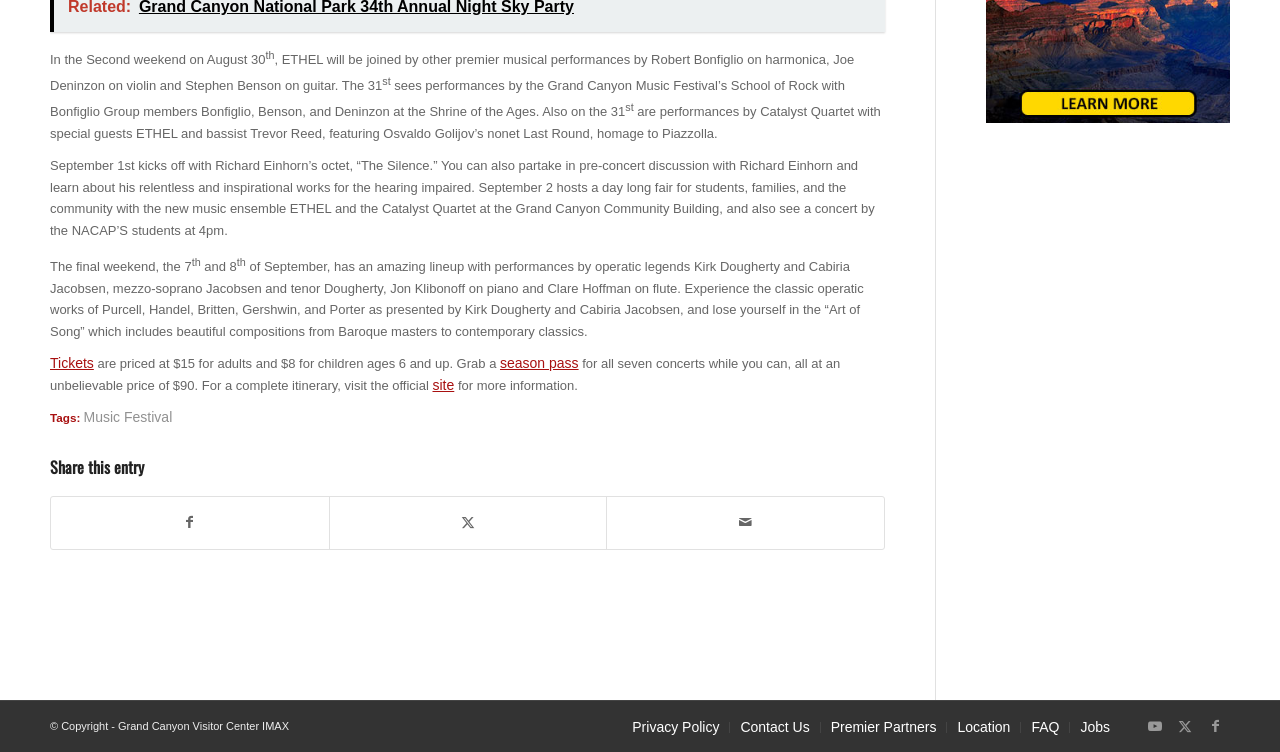What is the date of the first concert?
Answer the question in as much detail as possible.

The date of the first concert can be found in the first sentence of the webpage, which states 'In the Second weekend on August 30...'.